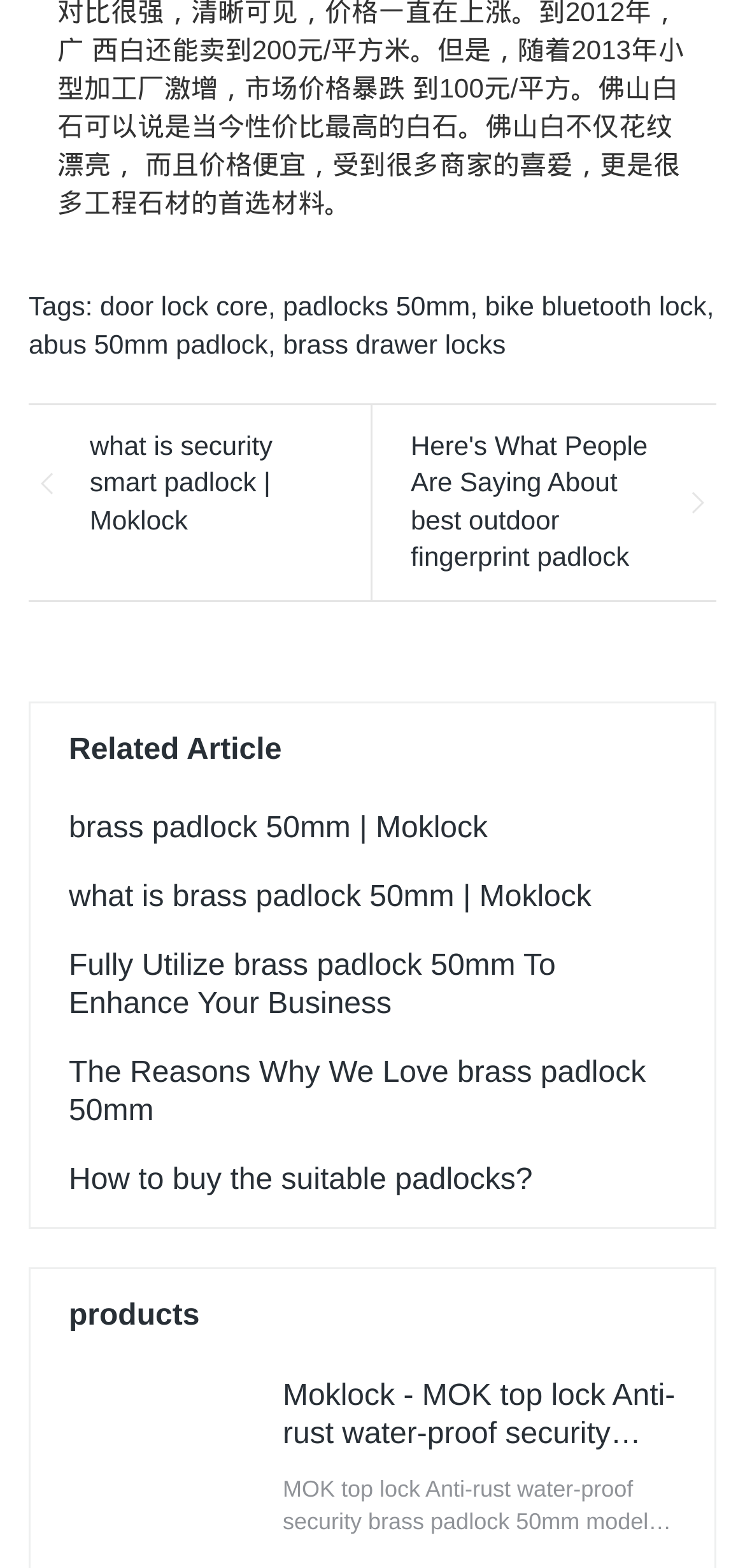How many links are there on this webpage?
Using the visual information, reply with a single word or short phrase.

12